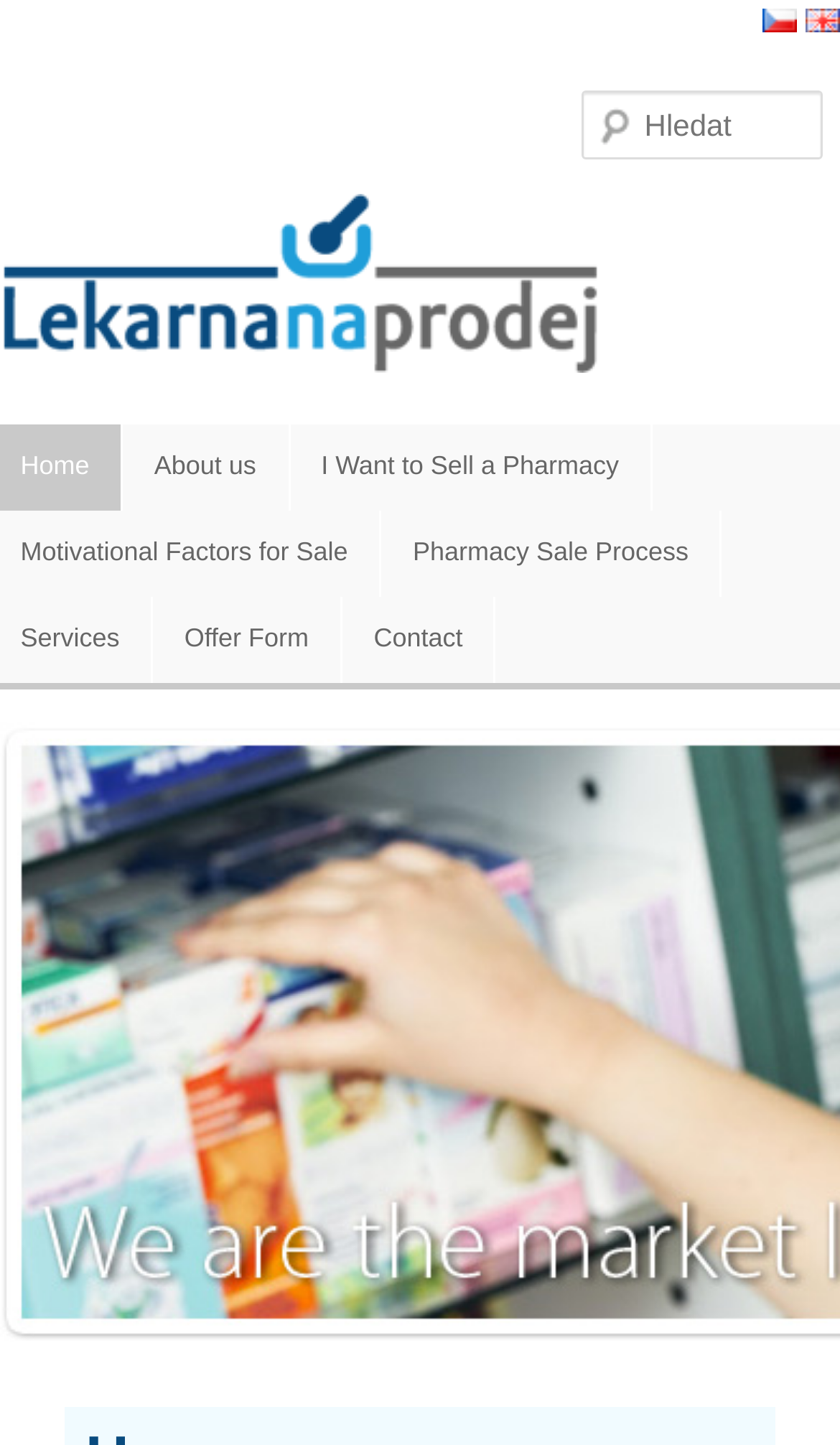Describe all the key features of the webpage in detail.

The webpage is about buying and selling pharmacies in the Czech Republic. At the top right corner, there are two language options, Czech and English, each represented by a flag icon and a link. Below these options, there is a prominent heading that reads "Buy pharmacy / pharmacy Buy" with an image and a link. 

On the left side, there is a main navigation menu with several links, including "About us", "I Want to Sell a Pharmacy", "Pharmacy Sale Process", "Offer Form", and "Contact". These links are arranged vertically, with "About us" at the top and "Contact" at the bottom. 

Above the main navigation menu, there are two links, "Přejít k hlavnímu obsahu webu" and "Přejít k obsahu postranního panelu", which seem to be shortcuts to the main content and side panel content, respectively. 

At the top of the page, there is a search box labeled "Hledat" where users can input their search queries. The search box is located at the top right corner, below the language options.